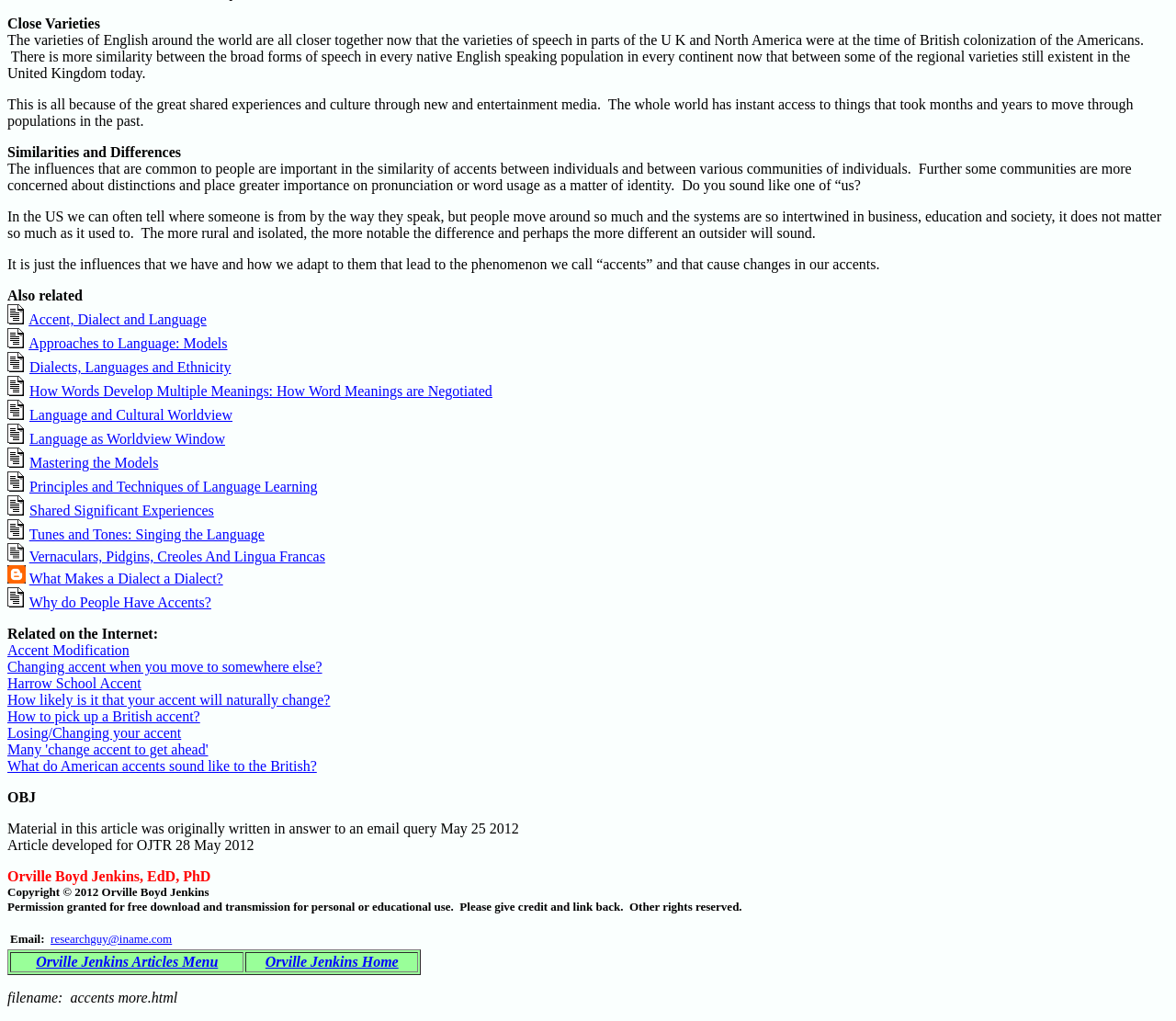Based on the image, please elaborate on the answer to the following question:
What is the main topic of this webpage?

Based on the content of the webpage, it appears to be discussing the similarities and differences between accents and languages, including how they are influenced by culture and media.